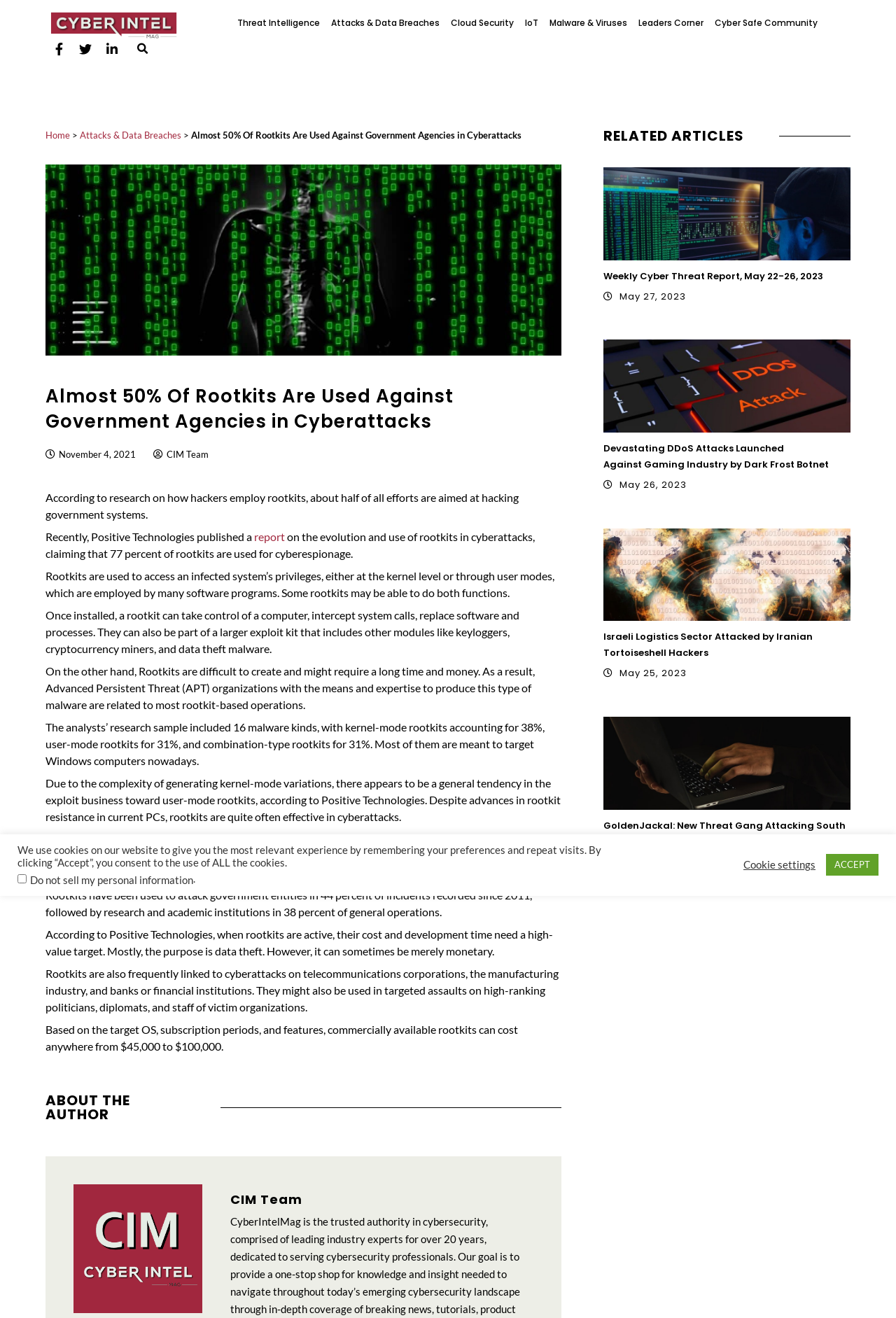Provide an in-depth caption for the contents of the webpage.

This webpage is about cybersecurity, specifically discussing rootkits and their use in cyberattacks. At the top, there are several links to different categories, including "Threat Intelligence", "Attacks & Data Breaches", and "Cloud Security". Below these links, there are social media icons for Facebook, Twitter, and LinkedIn.

On the left side, there is a search bar and a link to the "Home" page. Next to the search bar, there is a heading with the title of the article, "Almost 50% Of Rootkits Are Used Against Government Agencies in Cyberattacks". Below the title, there is an image related to the article.

The main content of the webpage is a long article discussing the use of rootkits in cyberattacks, including their evolution, types, and targets. The article cites research from Positive Technologies and provides statistics on the use of rootkits against government agencies and other organizations.

On the right side, there is a section with related articles, each with a heading, a brief summary, and a link to the full article. The related articles are about various cybersecurity topics, including threat reports, DDoS attacks, and hacking incidents.

At the bottom of the webpage, there is a section about cookies and privacy, with a message explaining the use of cookies and a button to accept or customize cookie settings.